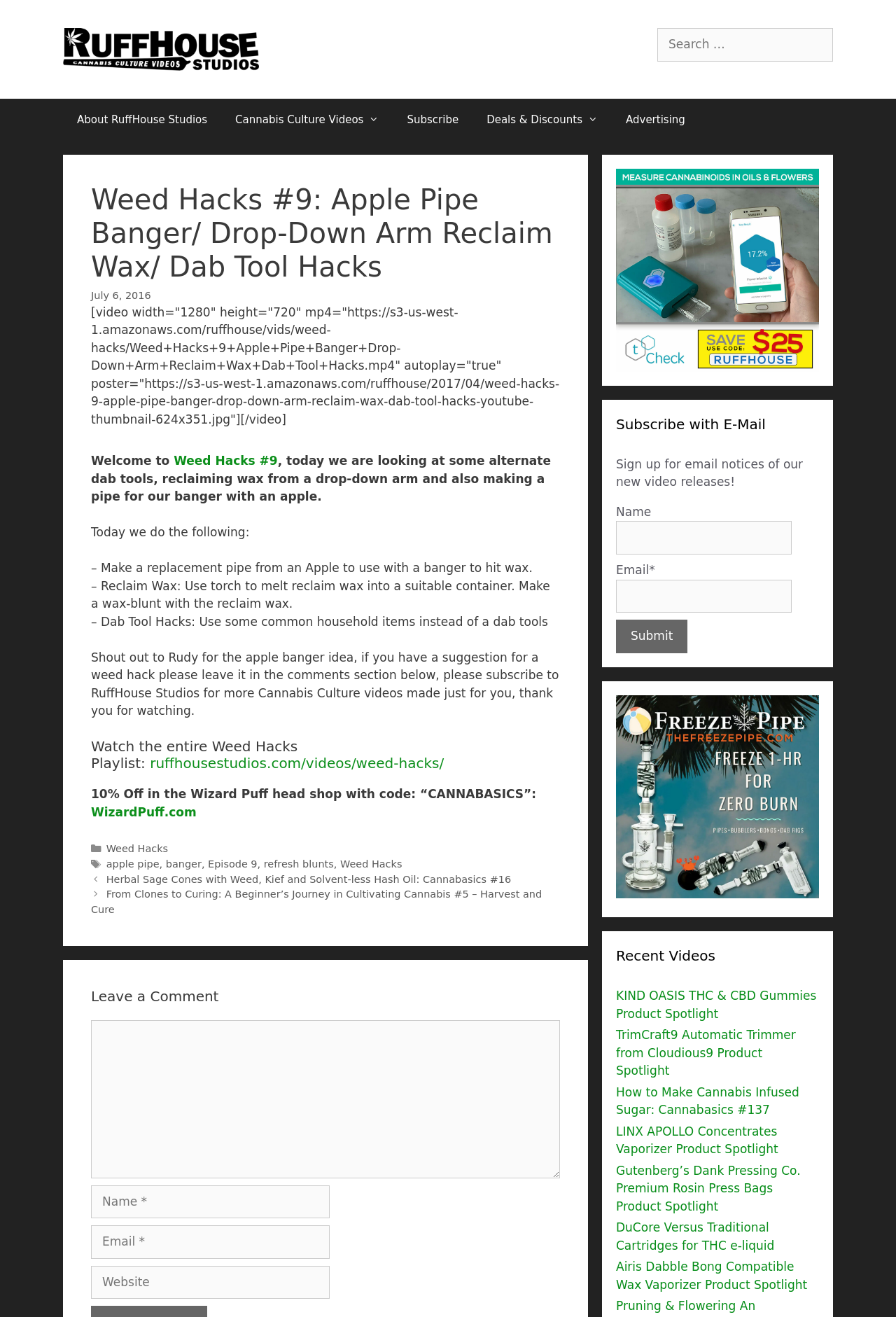Identify the bounding box for the UI element that is described as follows: "alt="Check out Free Pipe"".

[0.688, 0.673, 0.914, 0.684]